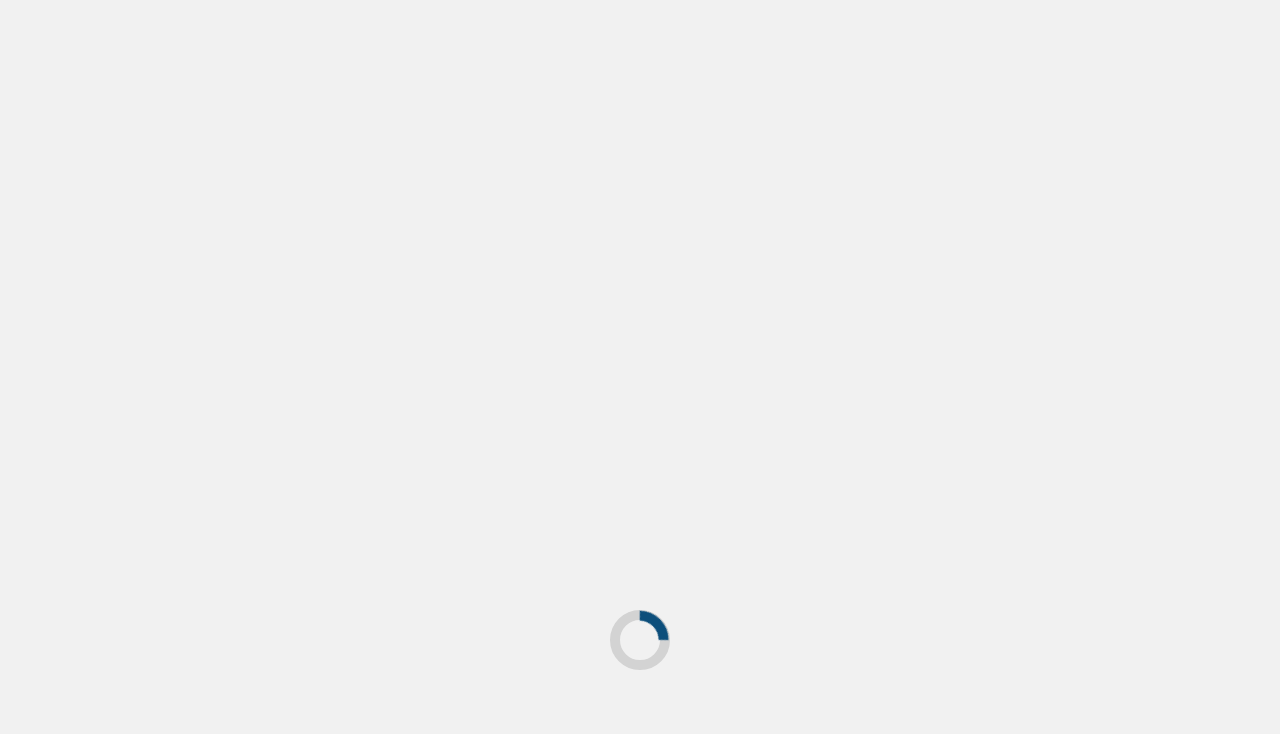Generate a comprehensive description of the contents of the webpage.

The webpage appears to be a news article page, specifically from Global News Tonight. At the top, there is a date "June 12, 2024" and a row of links to different categories such as Finance, Health, National, Press Release, and World. Below this, there is a prominent link to Global News Tonight, accompanied by an image.

On the left side, there are multiple links to various topics like Business, Education, Entertainment, Lifestyle, and Technology. There is also a navigation section with breadcrumbs, showing the path from the home page to the current article.

The main content of the page is an article titled "Meet Allaoua Gaham, the man making quite a noise in the world of fitness". The article has a heading and a subheading with the date "January 17, 2022". There is also a link to the Lifestyle category within the article.

On the right side, there is a search bar with a search button and a heading "Recent Posts" above it. Below the search bar, there is a link to another article titled "Pallavi Jha: A Visionary Leader in Training and Development".